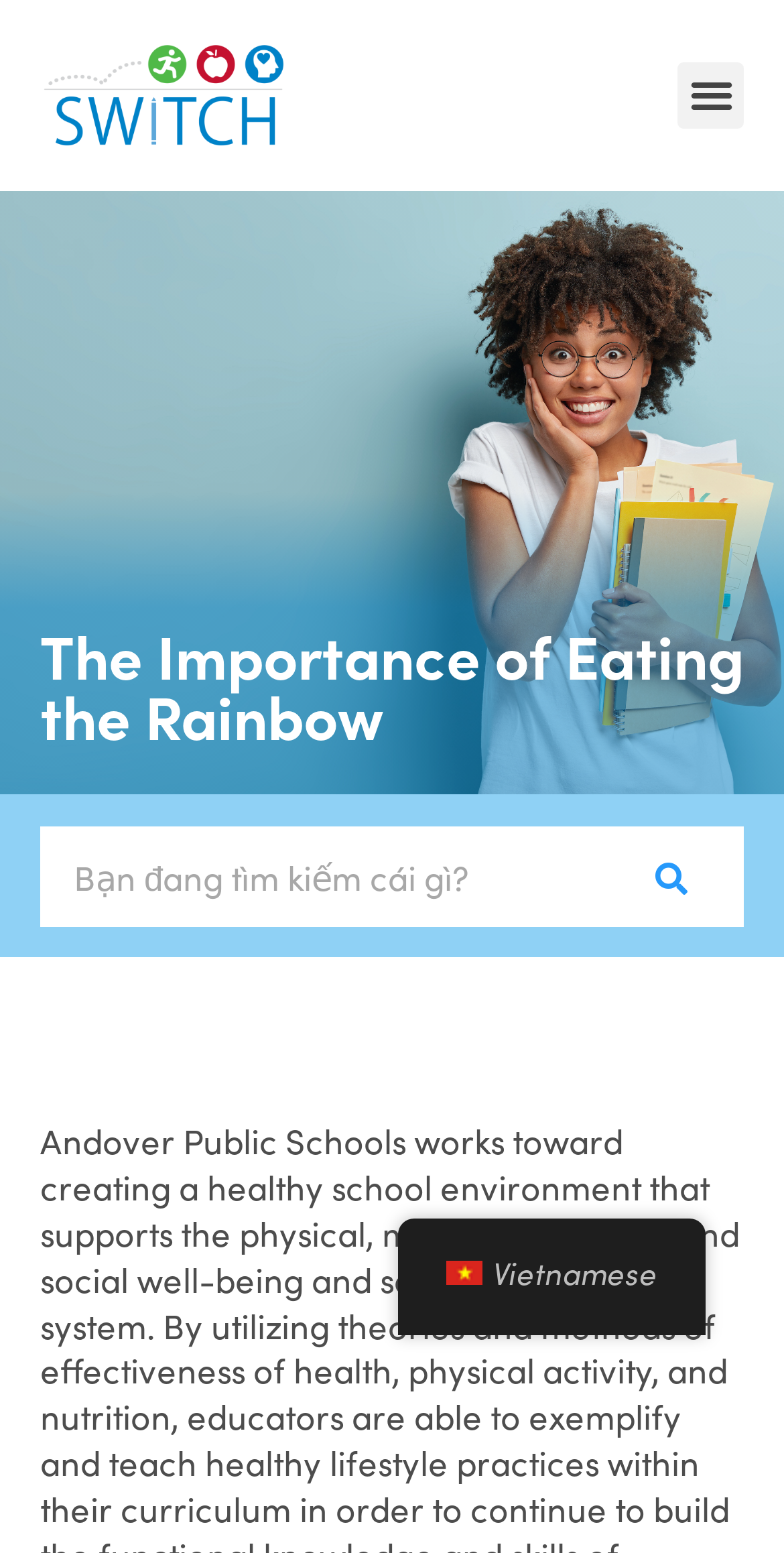Using the description: "Thực đơn", determine the UI element's bounding box coordinates. Ensure the coordinates are in the format of four float numbers between 0 and 1, i.e., [left, top, right, bottom].

[0.865, 0.04, 0.95, 0.083]